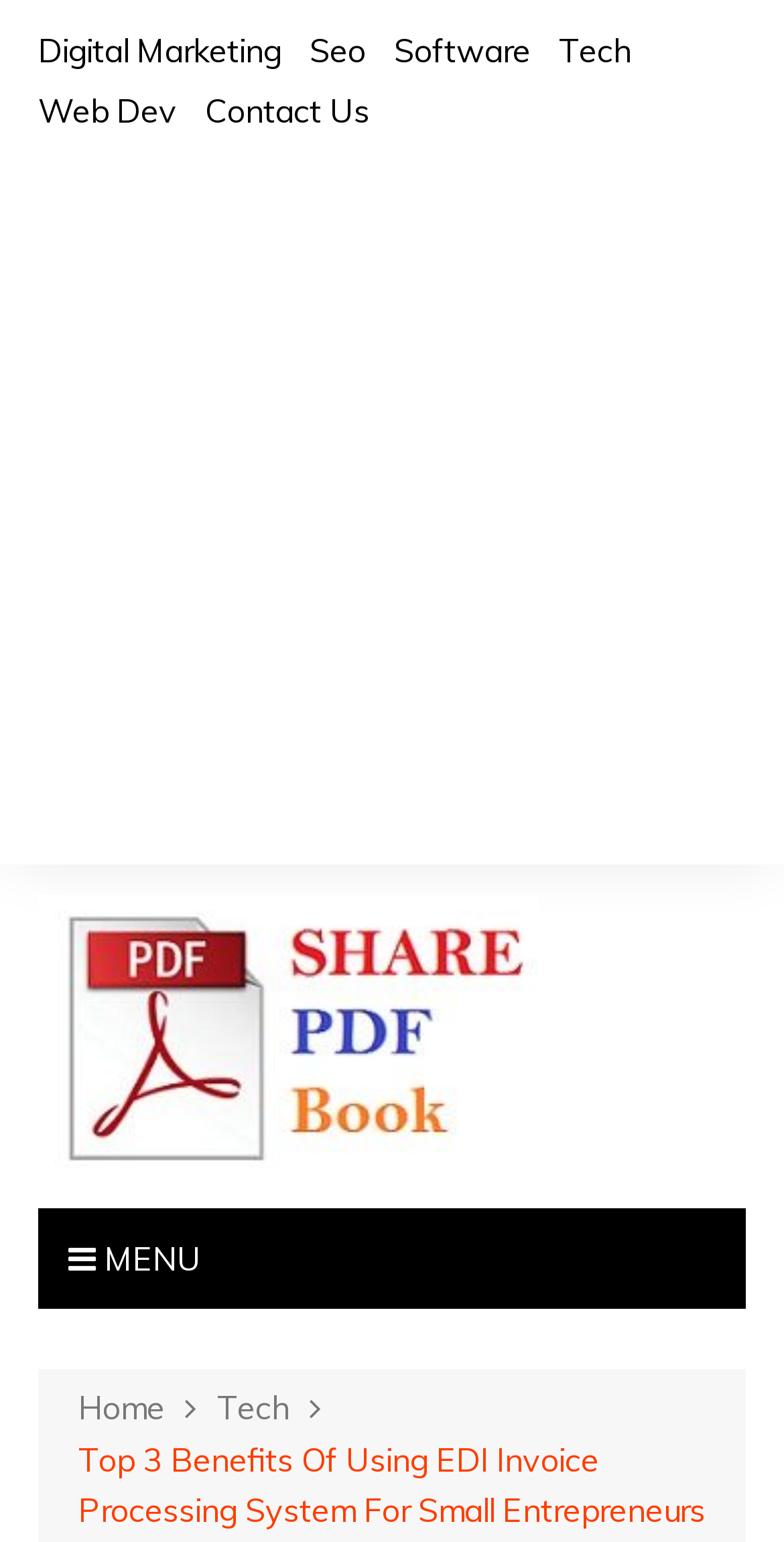Respond with a single word or phrase to the following question:
What is the last link on the top?

Tech